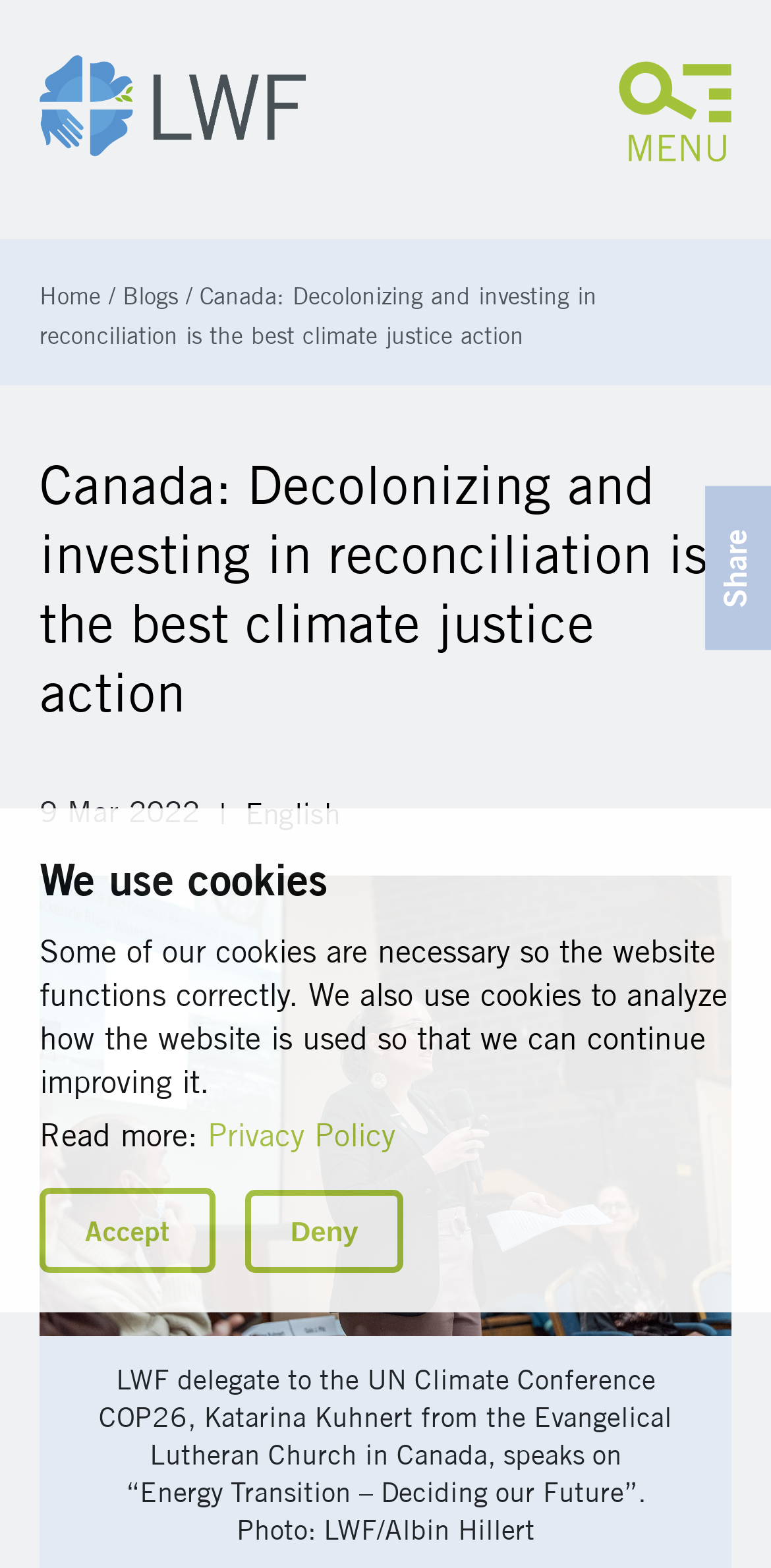Please identify the coordinates of the bounding box that should be clicked to fulfill this instruction: "Go to Home page".

[0.051, 0.179, 0.131, 0.198]